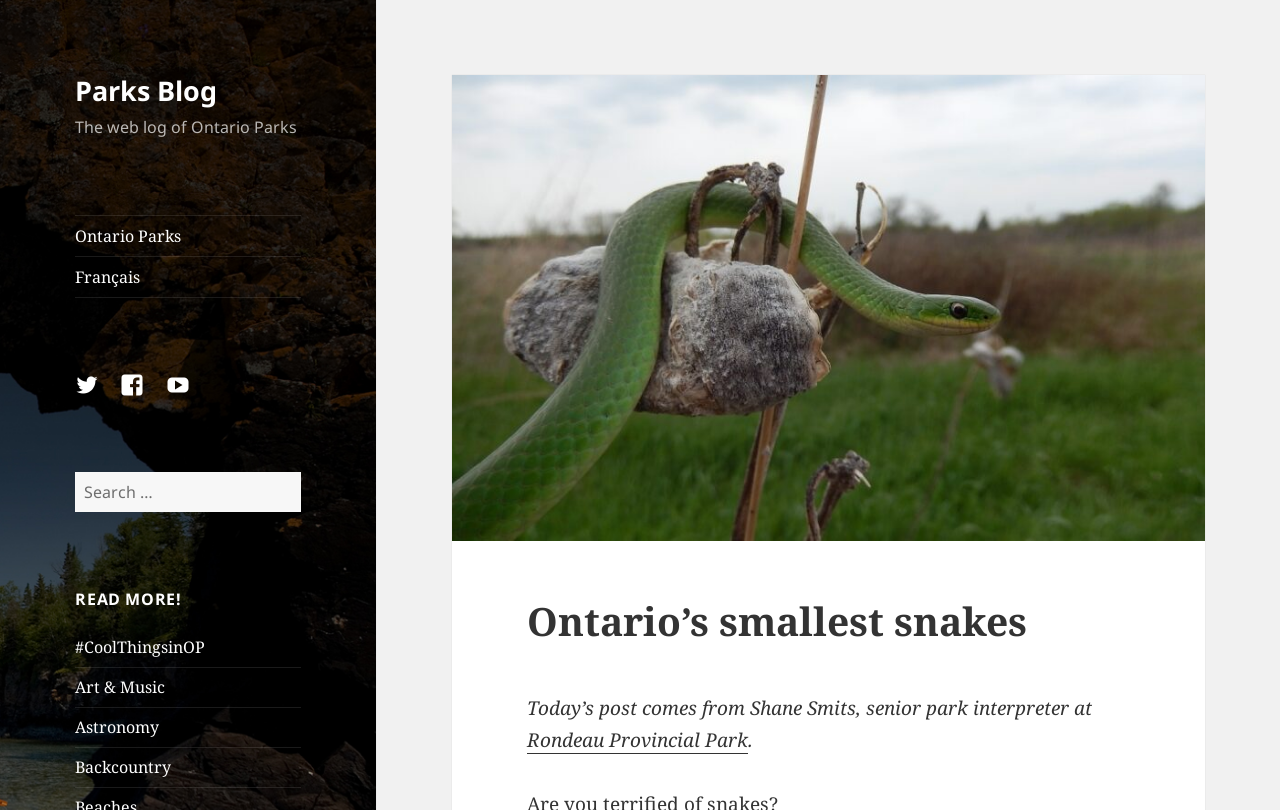Identify the coordinates of the bounding box for the element described below: "Rondeau Provincial Park". Return the coordinates as four float numbers between 0 and 1: [left, top, right, bottom].

[0.412, 0.897, 0.584, 0.931]